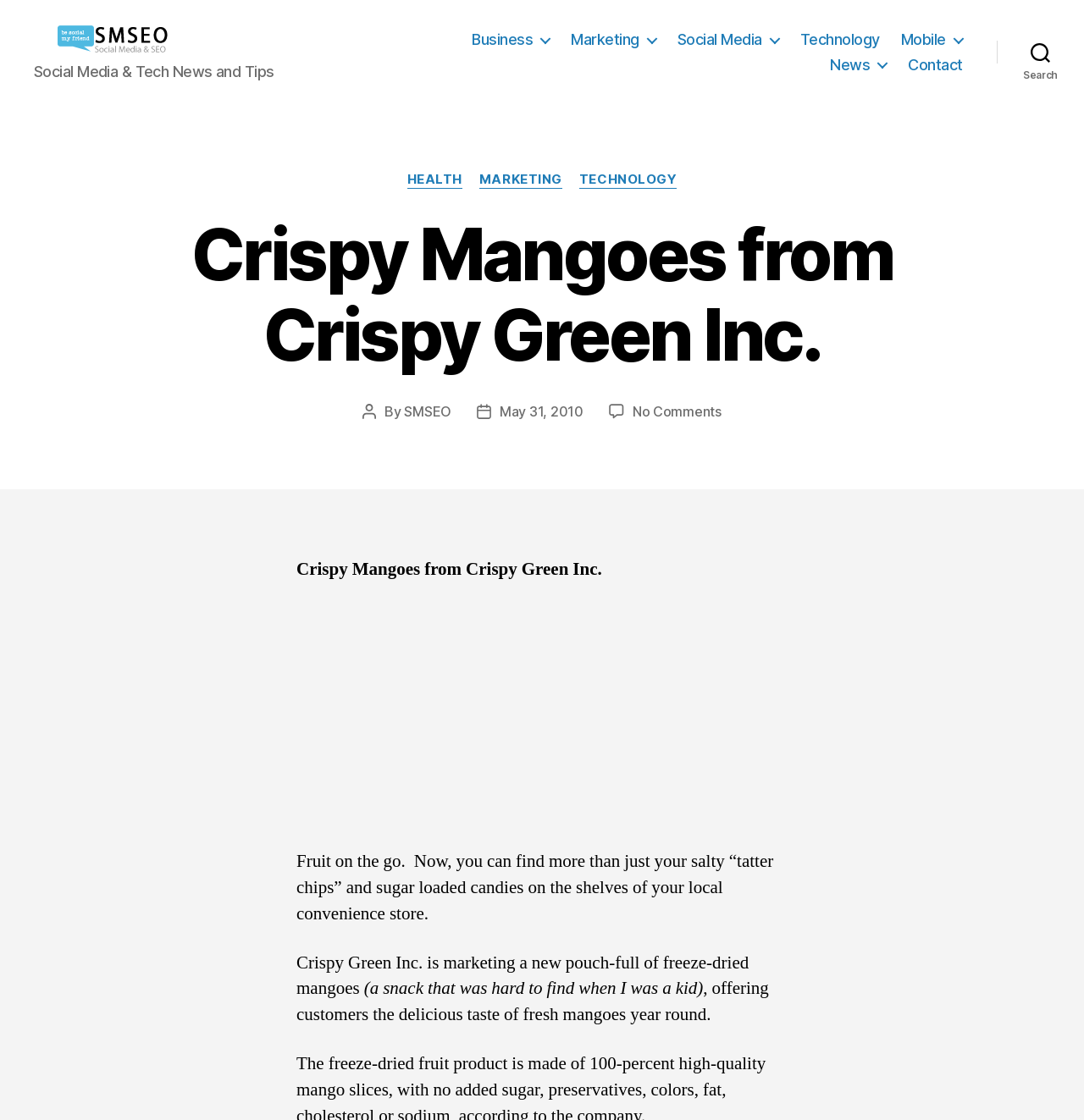What is the name of the company marketing freeze-dried mangoes?
With the help of the image, please provide a detailed response to the question.

I found the answer by looking at the text content of the webpage, specifically the sentence 'Crispy Green Inc. is marketing a new pouch-full of freeze-dried mangoes'.